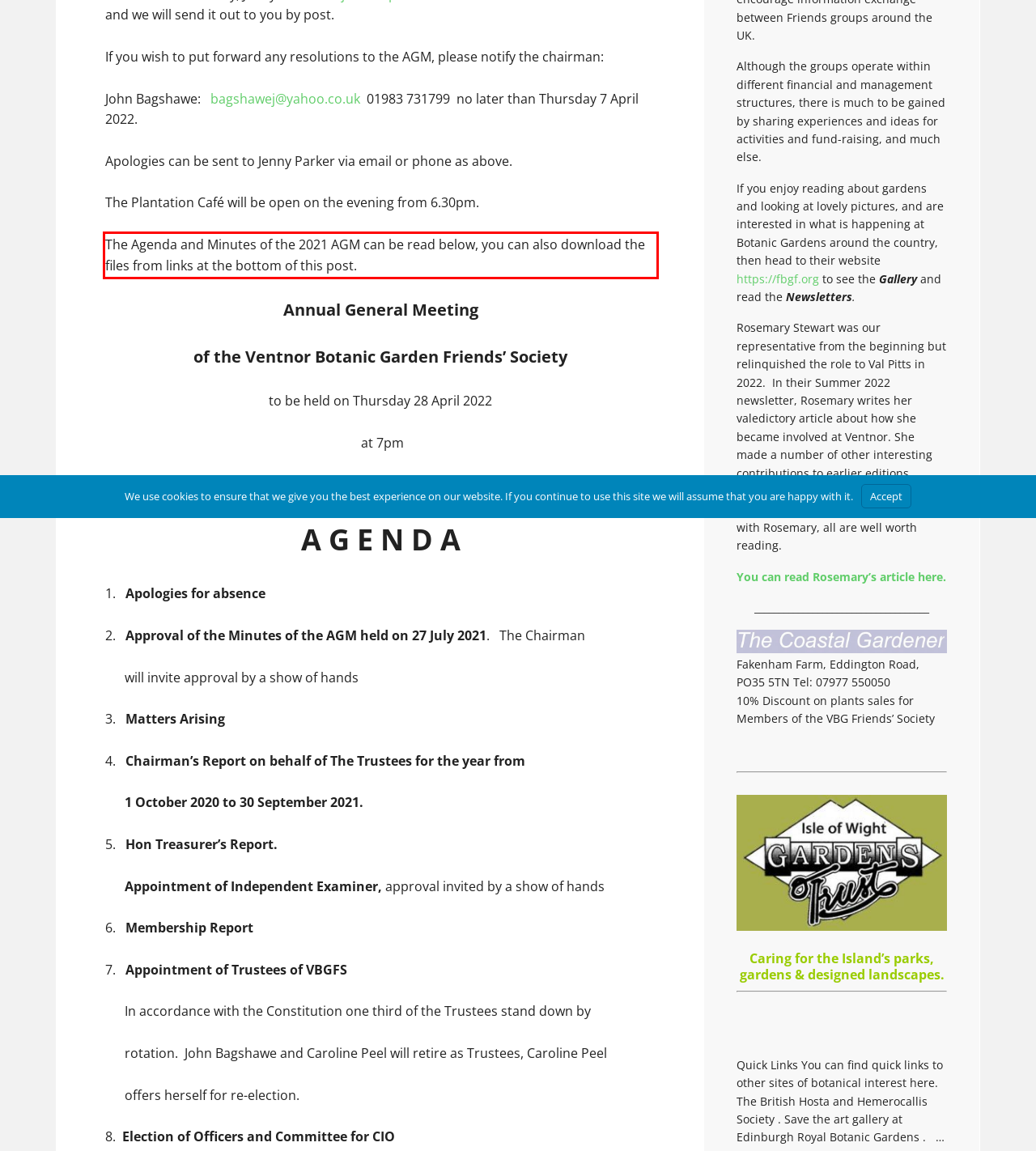Within the screenshot of the webpage, locate the red bounding box and use OCR to identify and provide the text content inside it.

The Agenda and Minutes of the 2021 AGM can be read below, you can also download the files from links at the bottom of this post.